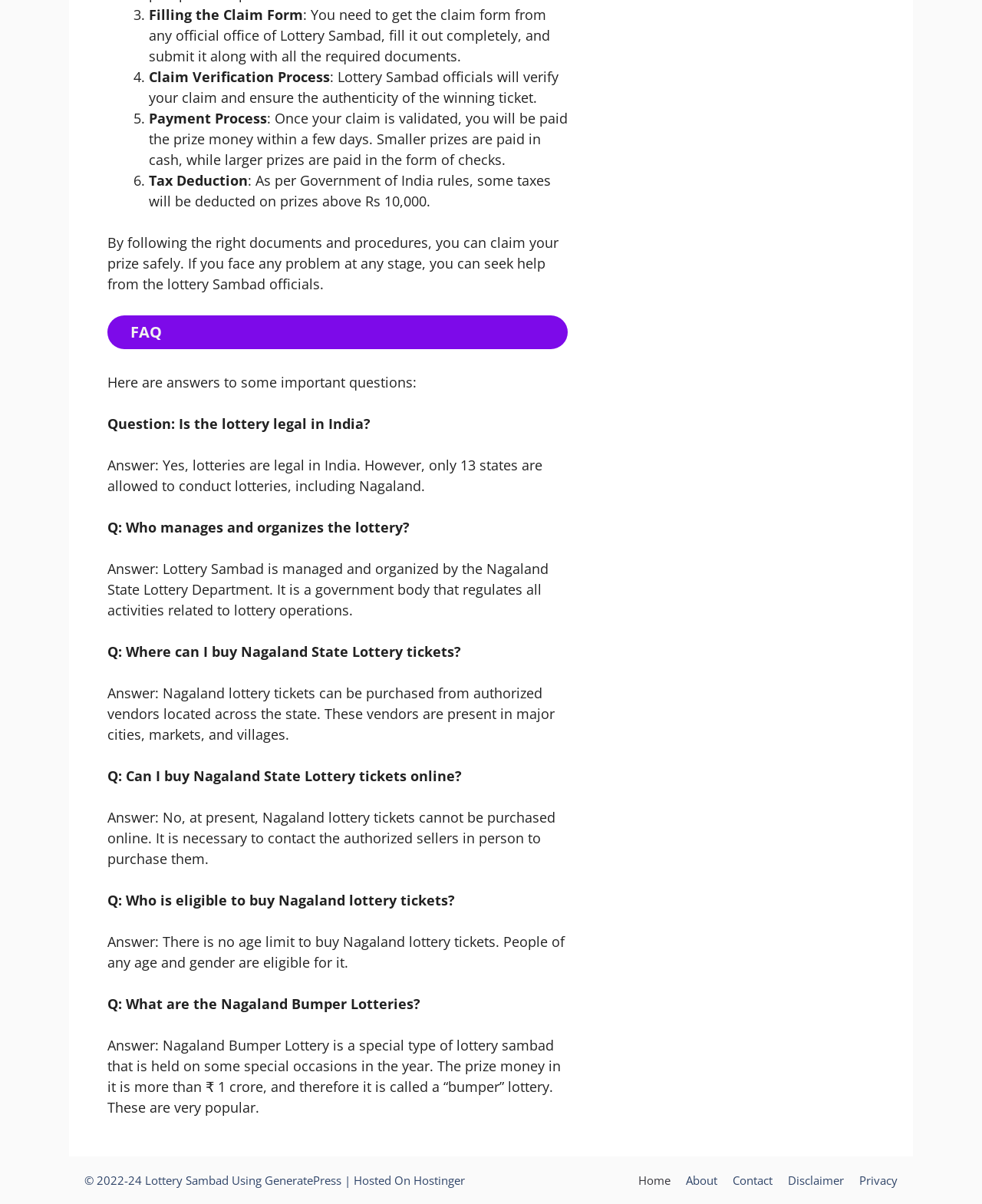Can Nagaland State Lottery tickets be purchased online?
Refer to the image and answer the question using a single word or phrase.

No